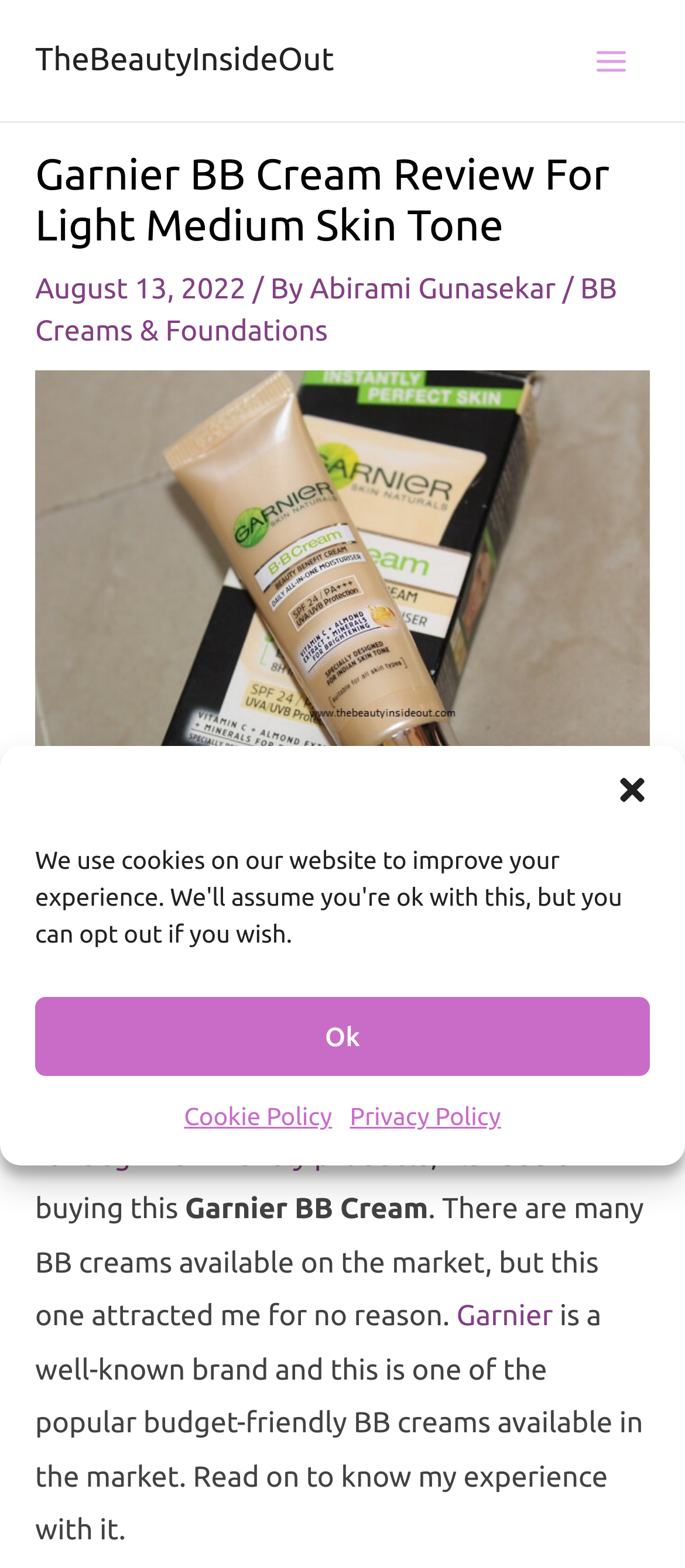What is the tone of skin the BB cream is suitable for?
Please answer the question as detailed as possible based on the image.

I found this information by looking at the title of the webpage, which says 'Garnier BB Cream Review For Light Medium Skin Tone'.